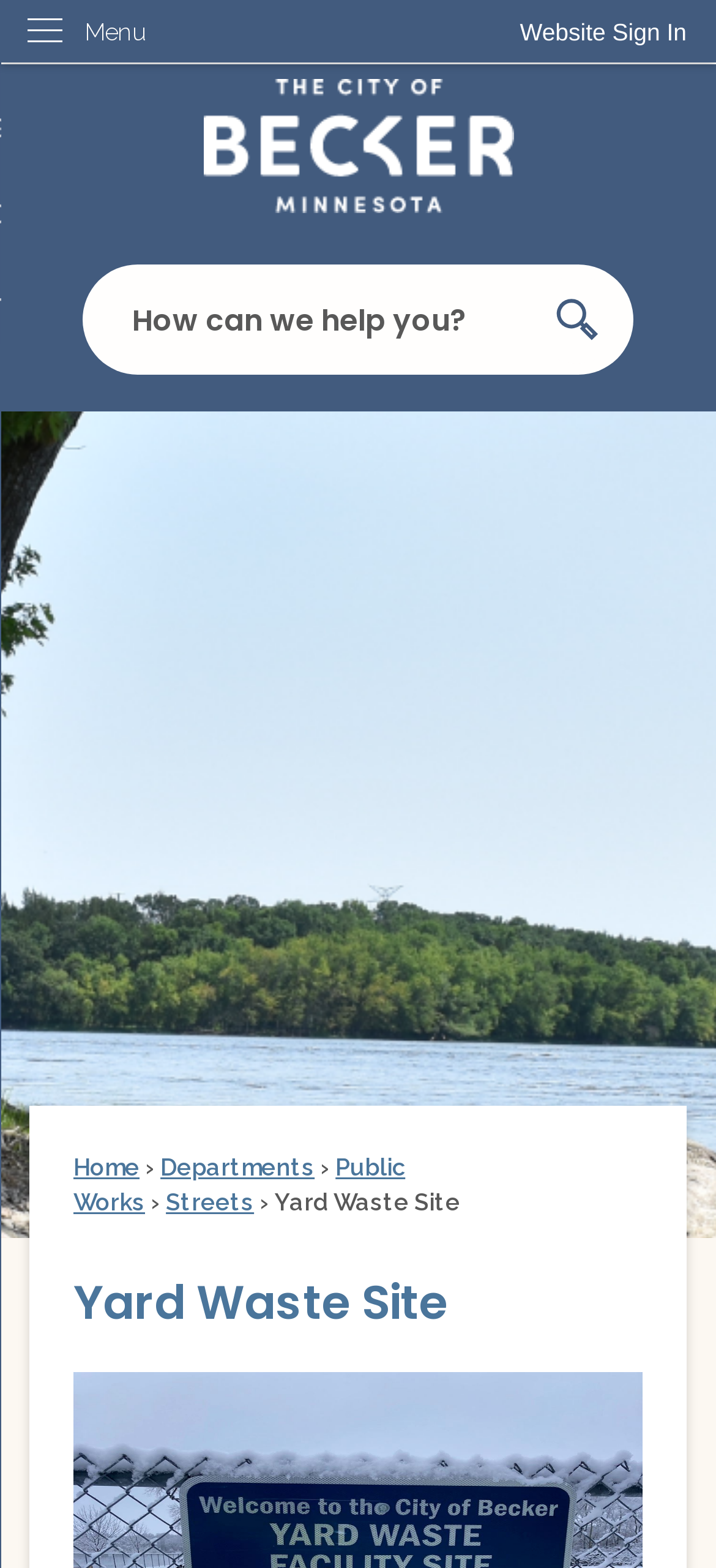Bounding box coordinates must be specified in the format (top-left x, top-left y, bottom-right x, bottom-right y). All values should be floating point numbers between 0 and 1. What are the bounding box coordinates of the UI element described as: Public Works

[0.103, 0.736, 0.566, 0.776]